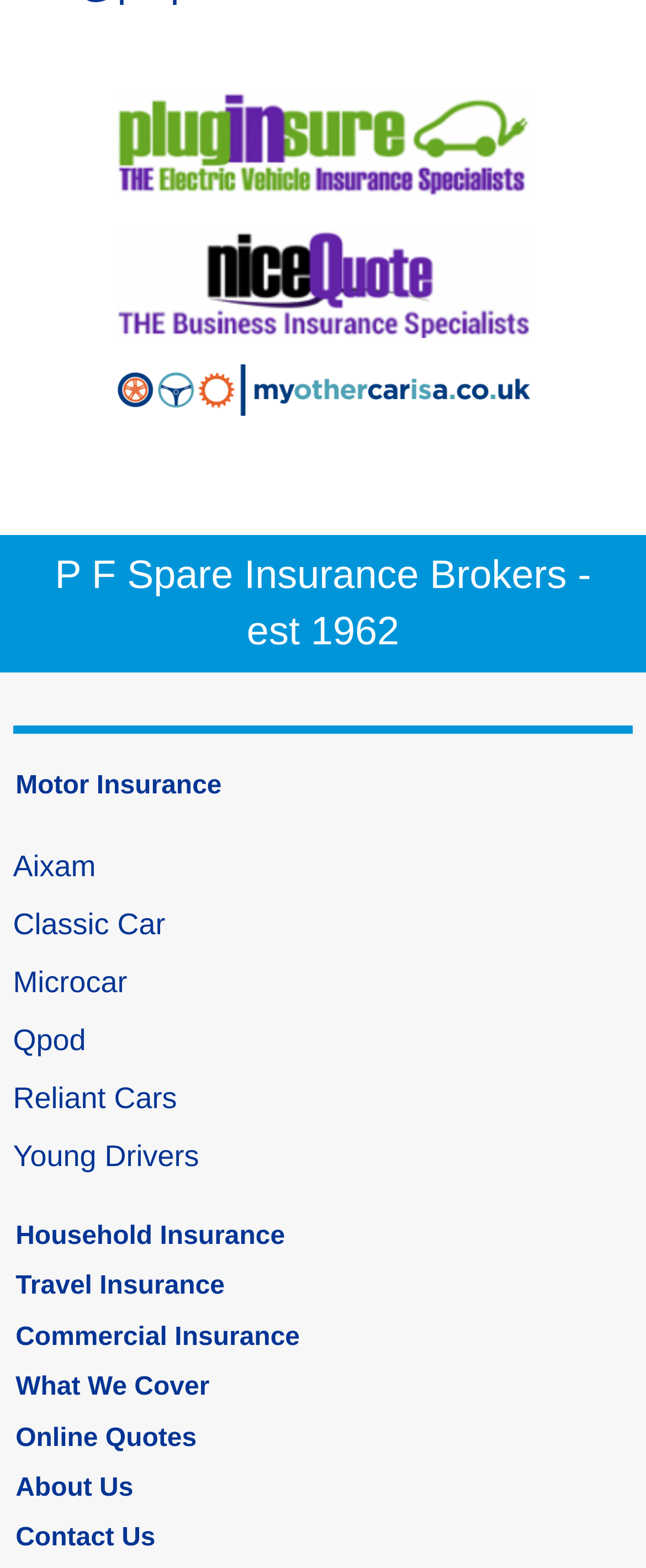From the details in the image, provide a thorough response to the question: What is the name of the company that offers classic car insurance?

The answer can be found by looking at the link 'myothercarisa.co.uk - Classic Car Insurance' which suggests that myothercarisa.co.uk offers classic car insurance.